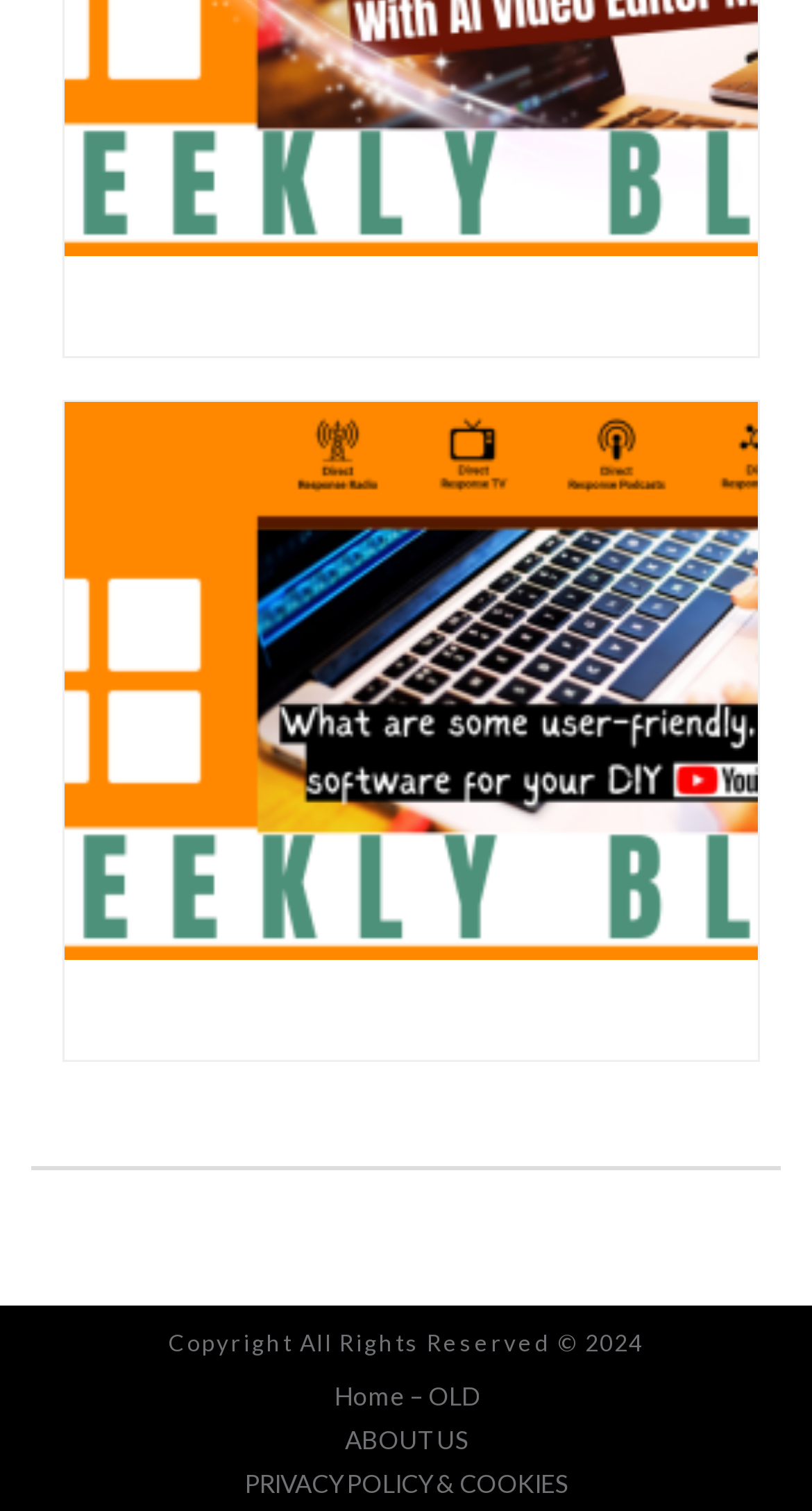What is the topic of the highlighted link?
Please provide a detailed and thorough answer to the question.

I looked at the highlighted link 'What are a some of the best user-friendly, basic video editing software for your DIY YouTube videos?' and determined that the topic is related to video editing software.